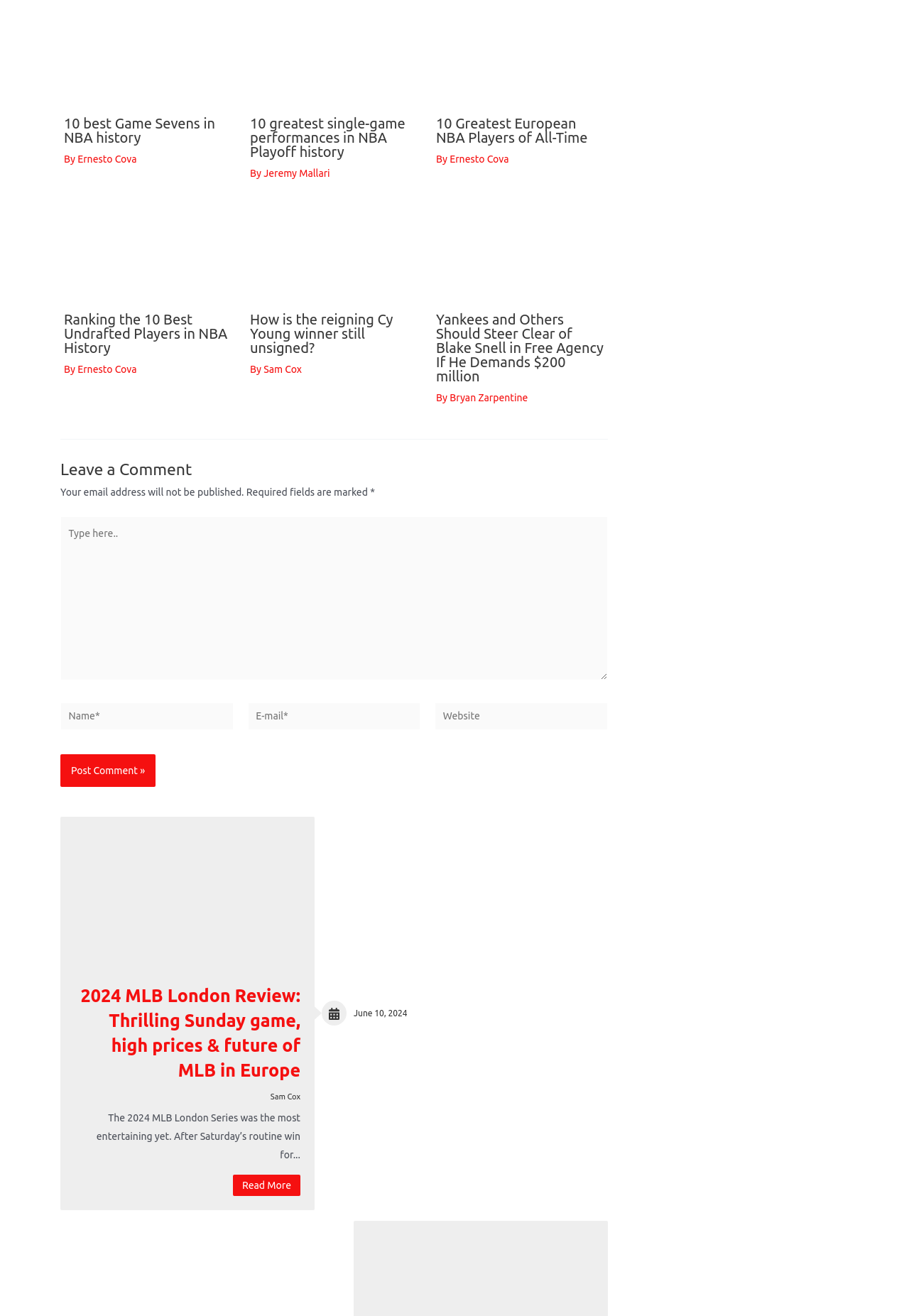Determine the bounding box coordinates for the area you should click to complete the following instruction: "Click on the button 'Post Comment »'".

[0.066, 0.573, 0.171, 0.598]